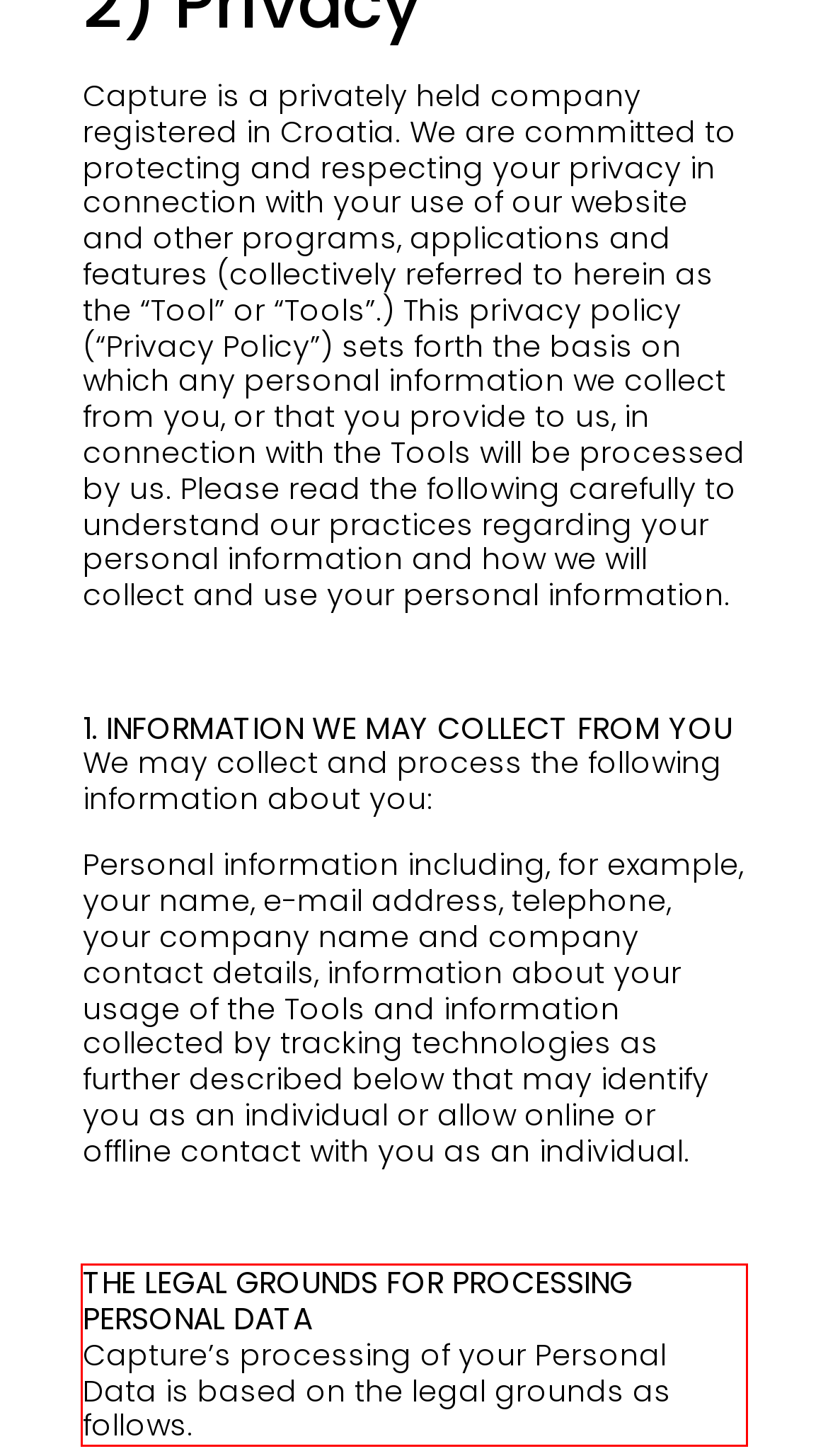Given a screenshot of a webpage, identify the red bounding box and perform OCR to recognize the text within that box.

THE LEGAL GROUNDS FOR PROCESSING PERSONAL DATA Capture’s processing of your Personal Data is based on the legal grounds as follows.